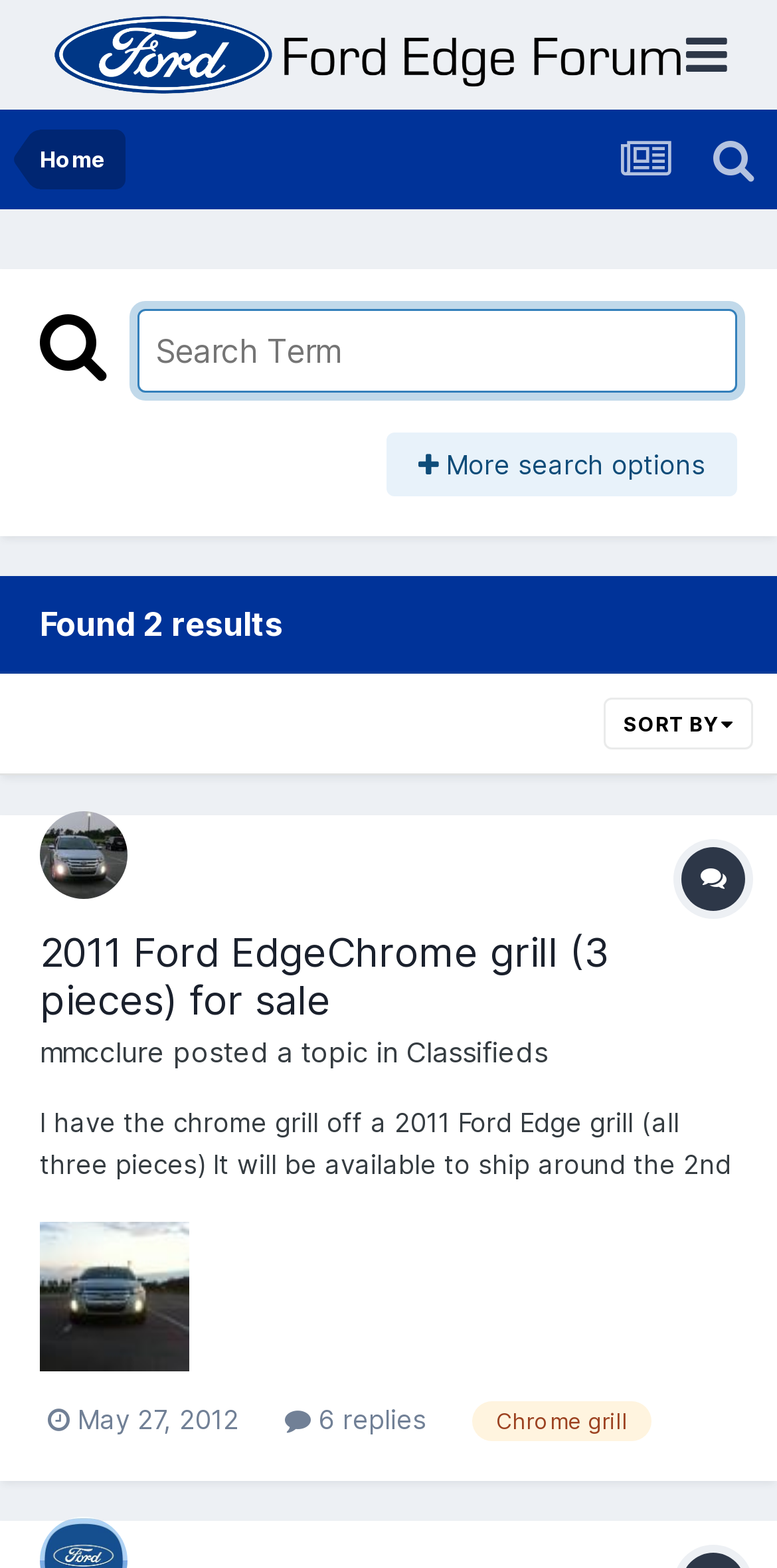Please give a succinct answer using a single word or phrase:
How many replies are there to the topic?

6